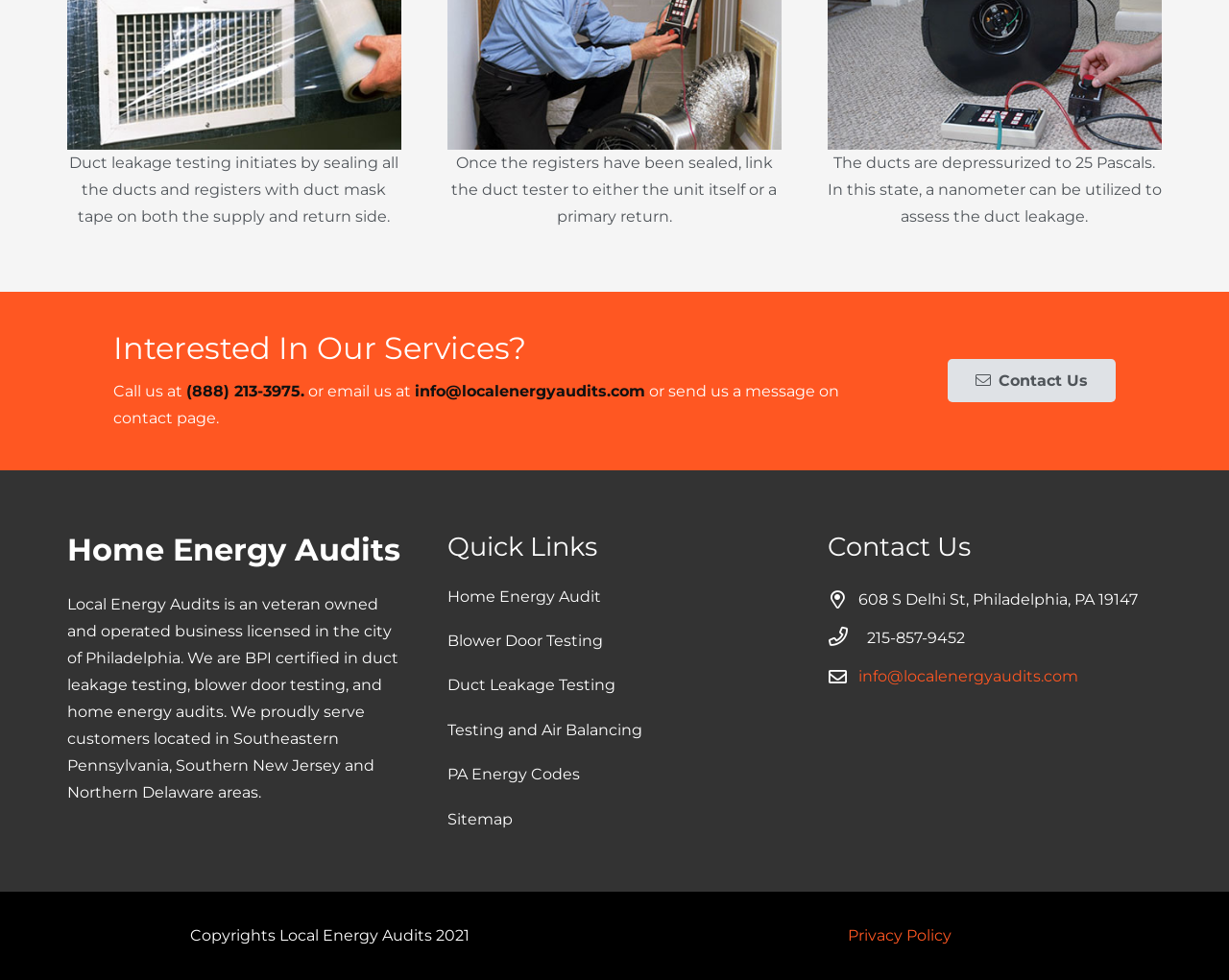How can I contact Local Energy Audits?
Using the image as a reference, give an elaborate response to the question.

This answer can be obtained by reading the static text 'Call us at (888) 213-3975.' and 'or email us at info@localenergyaudits.com' which provides the contact information of Local Energy Audits.